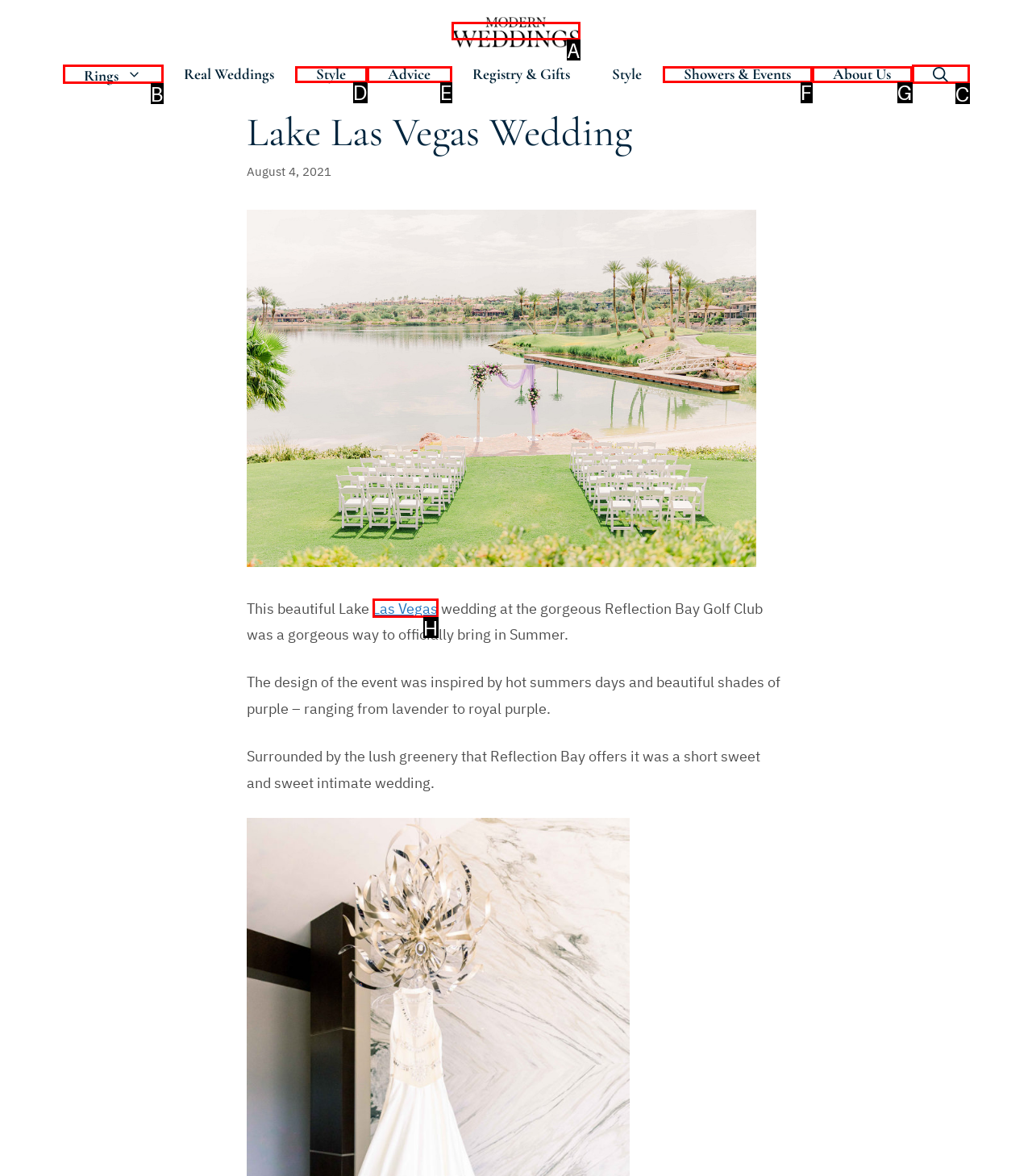From the options shown in the screenshot, tell me which lettered element I need to click to complete the task: Click on Modern Weddings.

A